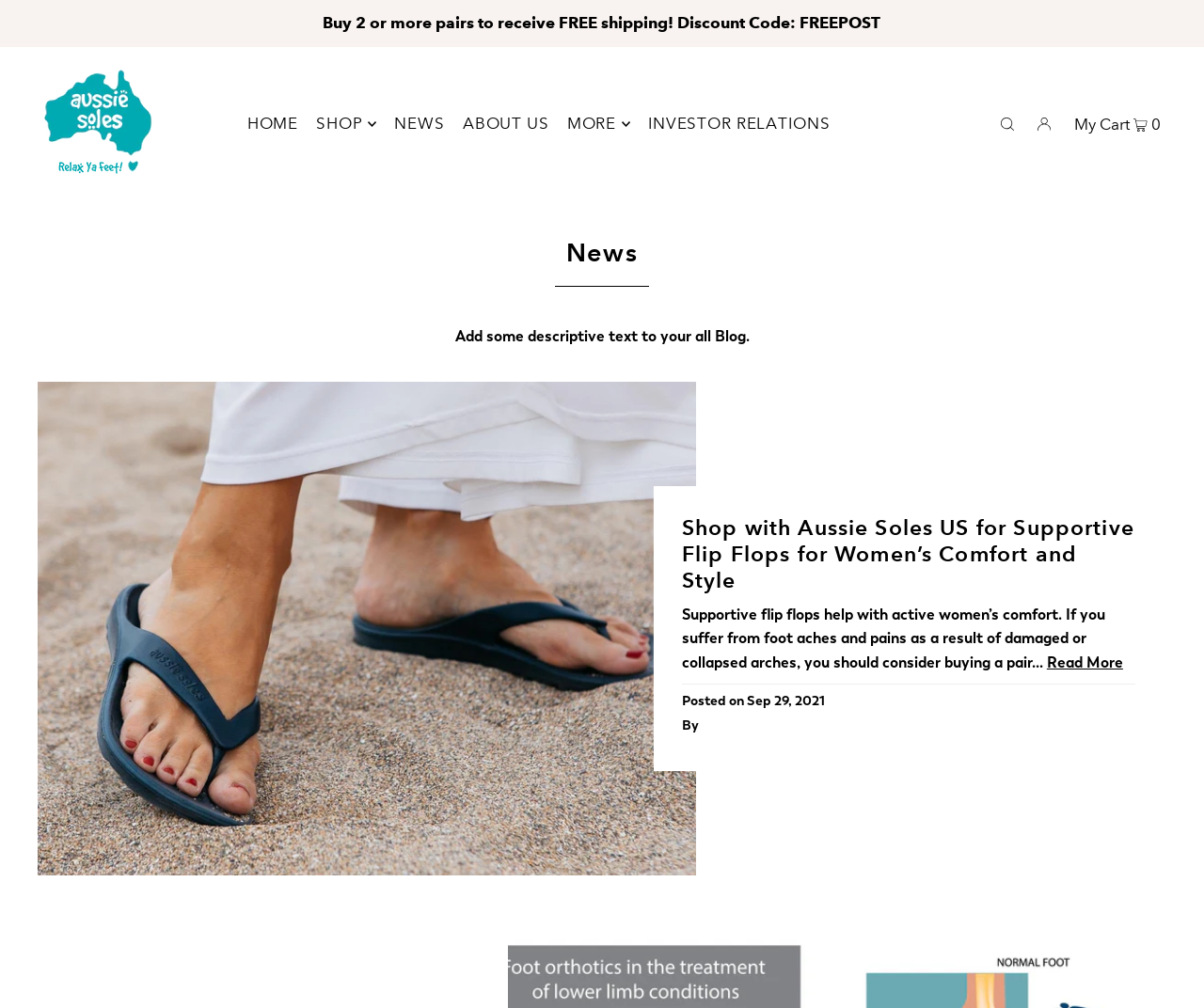Identify the bounding box coordinates for the UI element described as: "Monthly finances made easy".

None